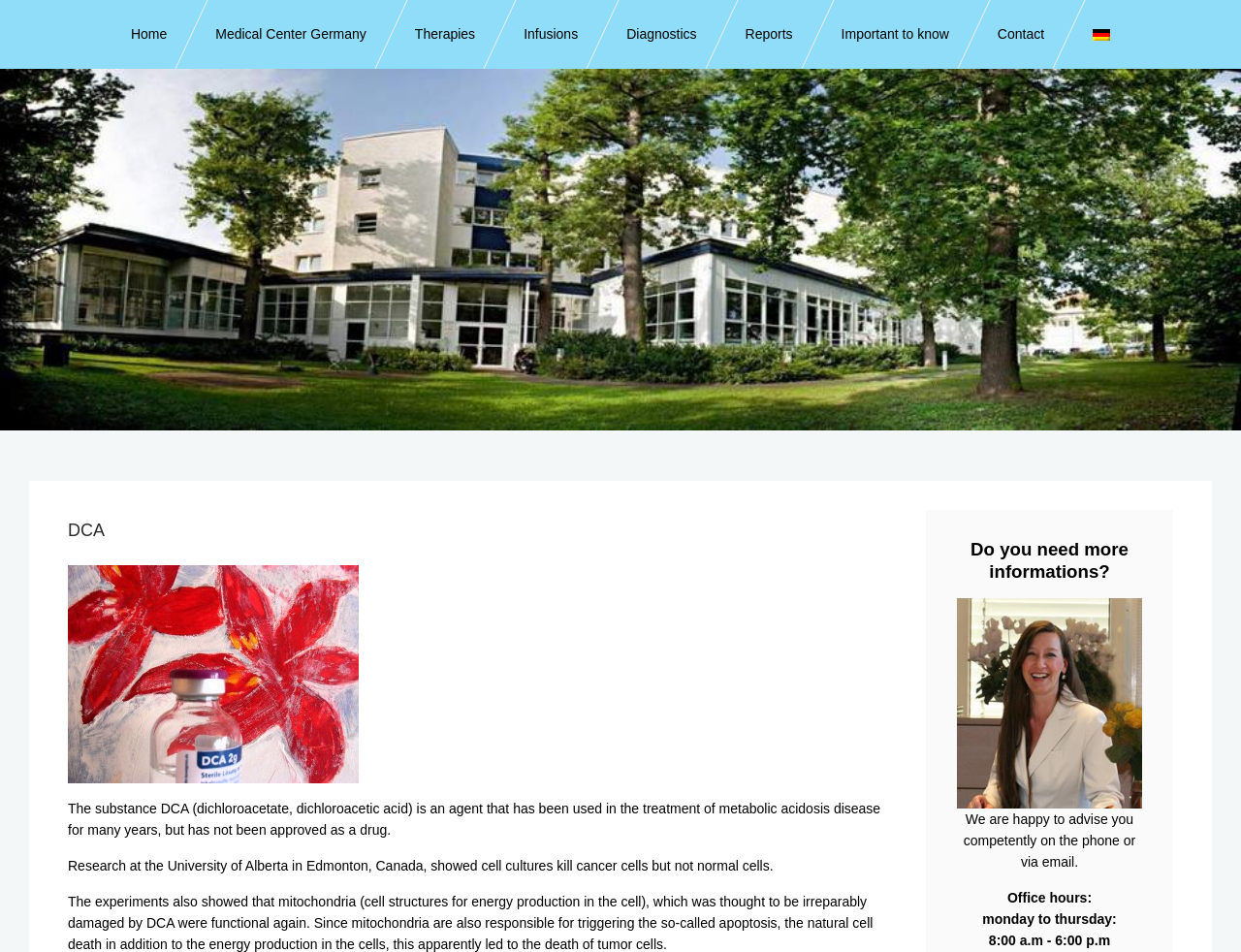Given the webpage screenshot, identify the bounding box of the UI element that matches this description: "title="Deutsch (de)"".

[0.861, 0.0, 0.914, 0.072]